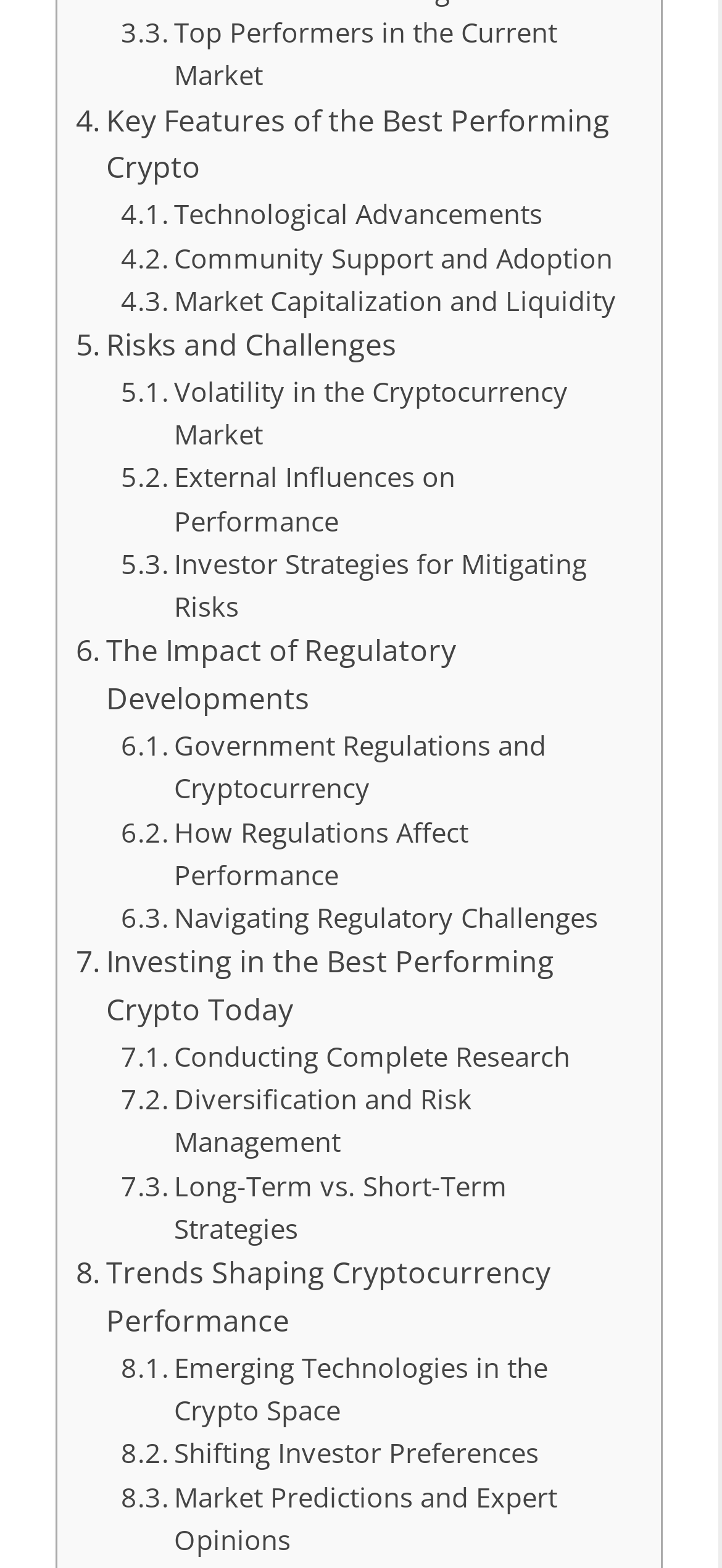Please determine the bounding box coordinates of the area that needs to be clicked to complete this task: 'Read Dave's profile'. The coordinates must be four float numbers between 0 and 1, formatted as [left, top, right, bottom].

None